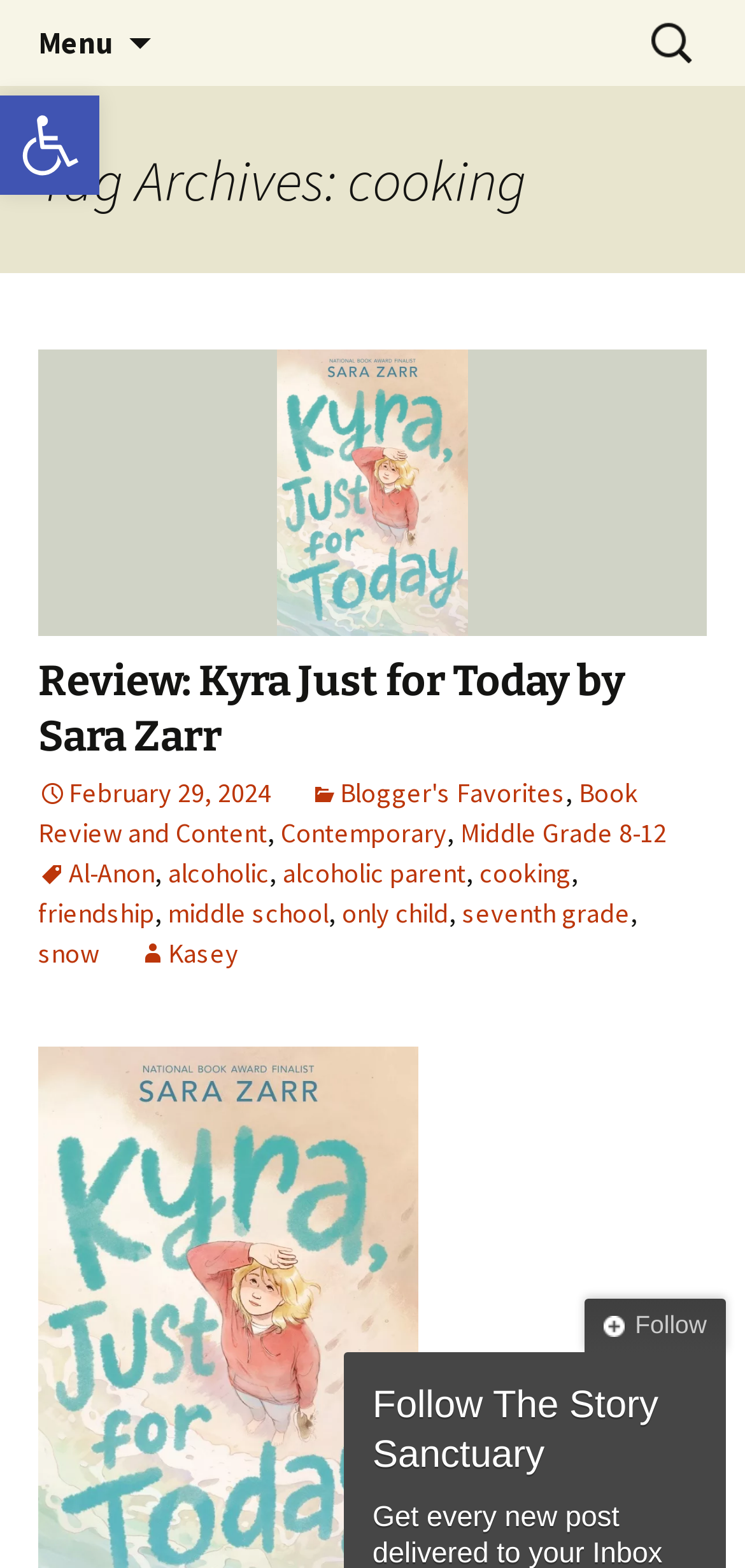Please locate the bounding box coordinates of the element that should be clicked to complete the given instruction: "Open the accessibility tools".

[0.0, 0.061, 0.133, 0.124]